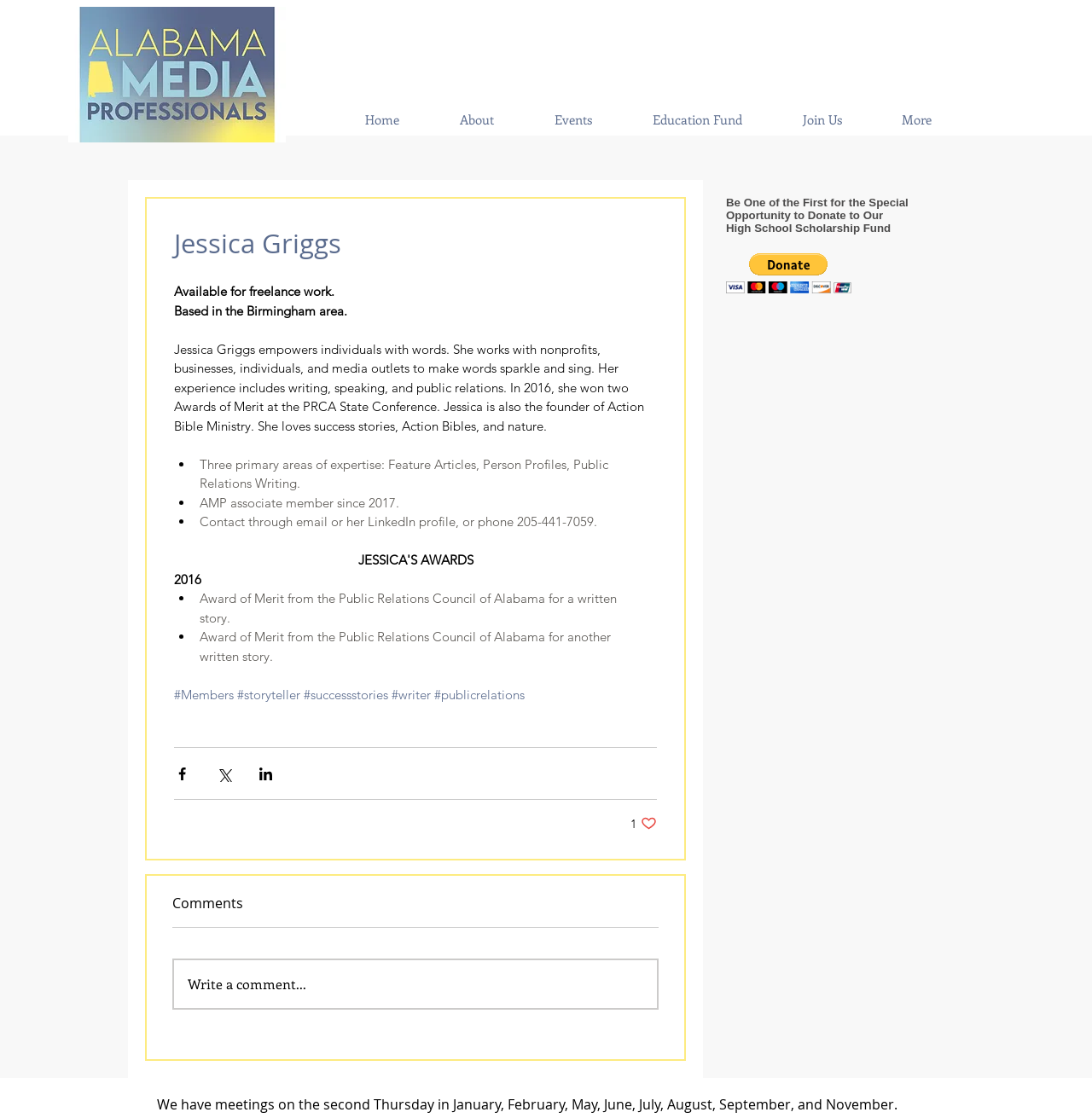Determine the bounding box coordinates for the clickable element to execute this instruction: "Write a comment". Provide the coordinates as four float numbers between 0 and 1, i.e., [left, top, right, bottom].

[0.159, 0.859, 0.602, 0.902]